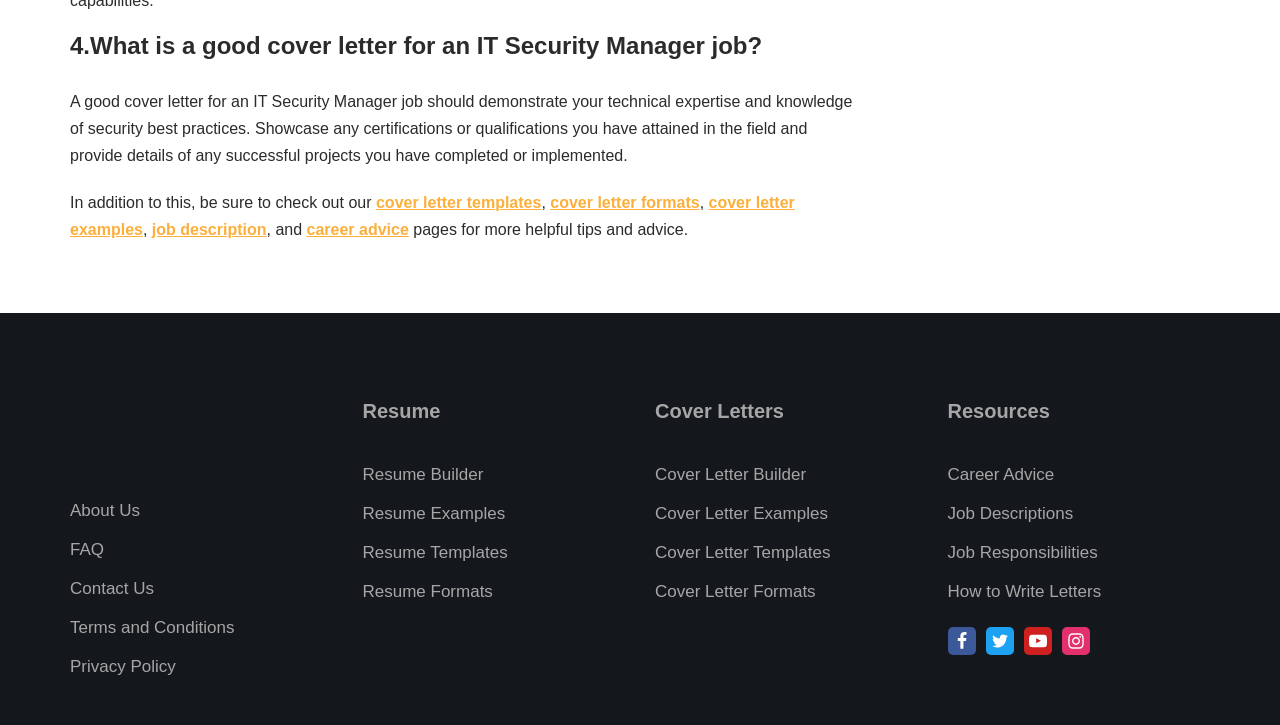What is the purpose of a good cover letter for an IT Security Manager job?
Refer to the screenshot and respond with a concise word or phrase.

Demonstrate technical expertise